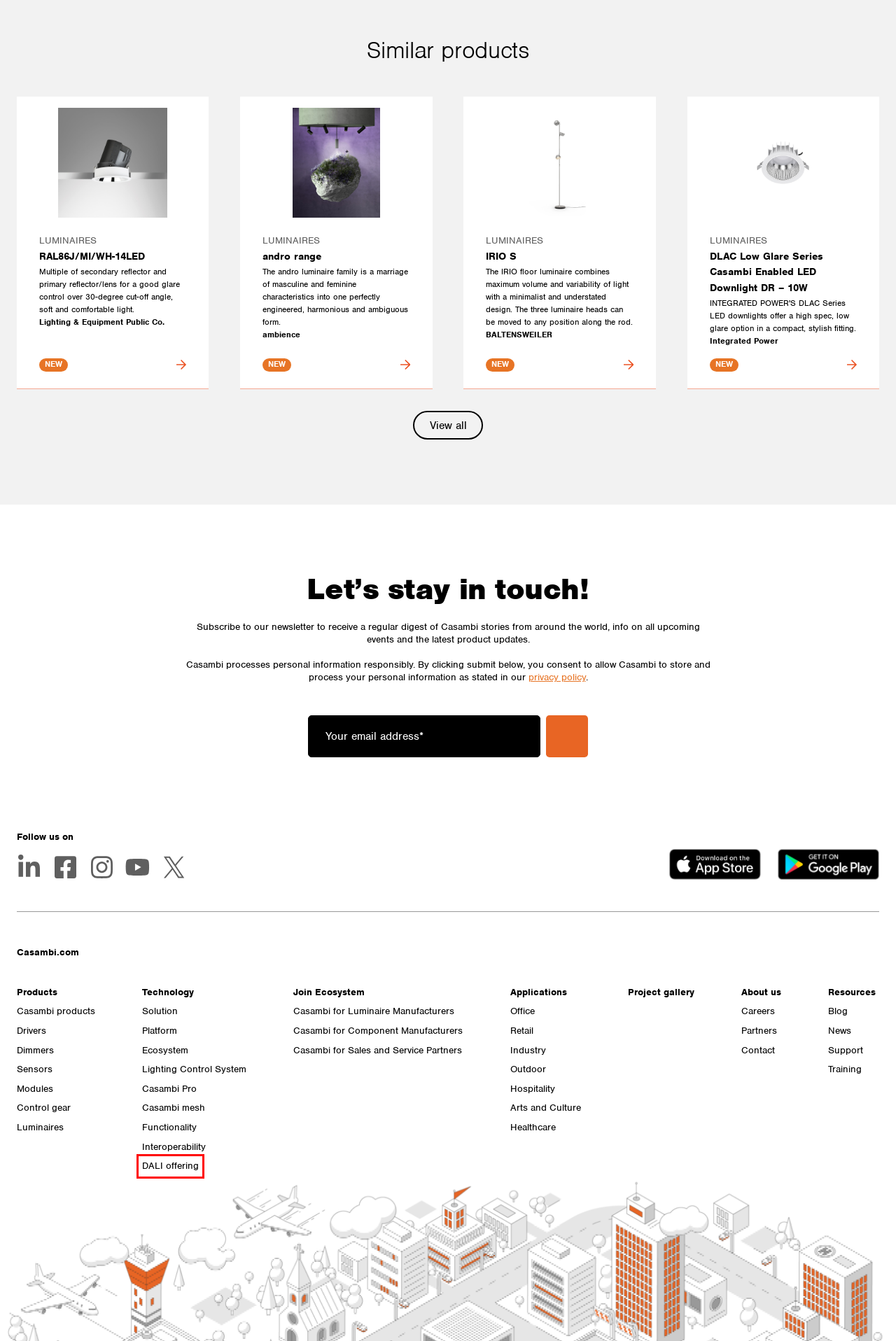You are given a screenshot of a webpage with a red rectangle bounding box around an element. Choose the best webpage description that matches the page after clicking the element in the bounding box. Here are the candidates:
A. DLAC Low Glare Series Casambi Enabled LED Downlight DR - 10W - Casambi
B. DALI offering - Casambi
C. Lighting Control System - Casambi
D. Smart lighting control for arts and culture - Casambi
E. Partners - Casambi
F. Smart lighting control for industrial spaces - Casambi
G. Smart lighting control for hospitality - Casambi
H. Smart lighting control for retail - Casambi

B